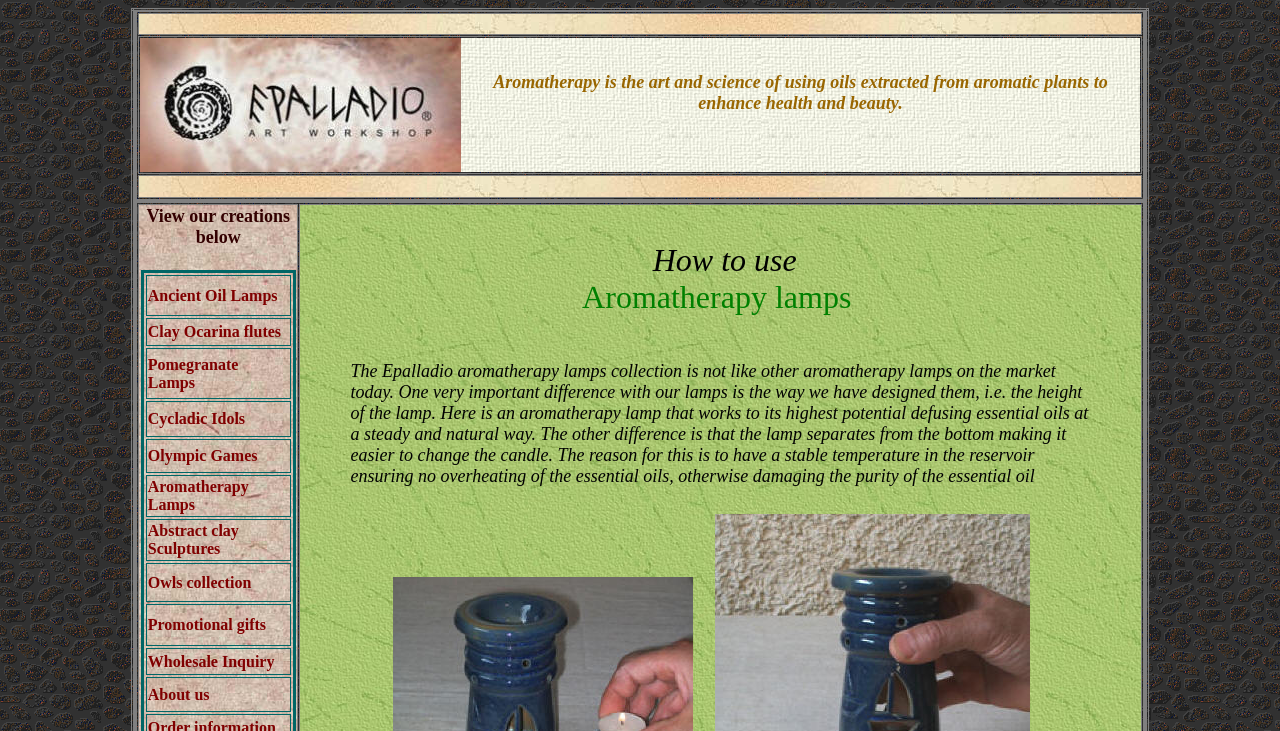Determine the bounding box coordinates for the region that must be clicked to execute the following instruction: "Explore Clay Ocarina flutes".

[0.115, 0.442, 0.22, 0.465]